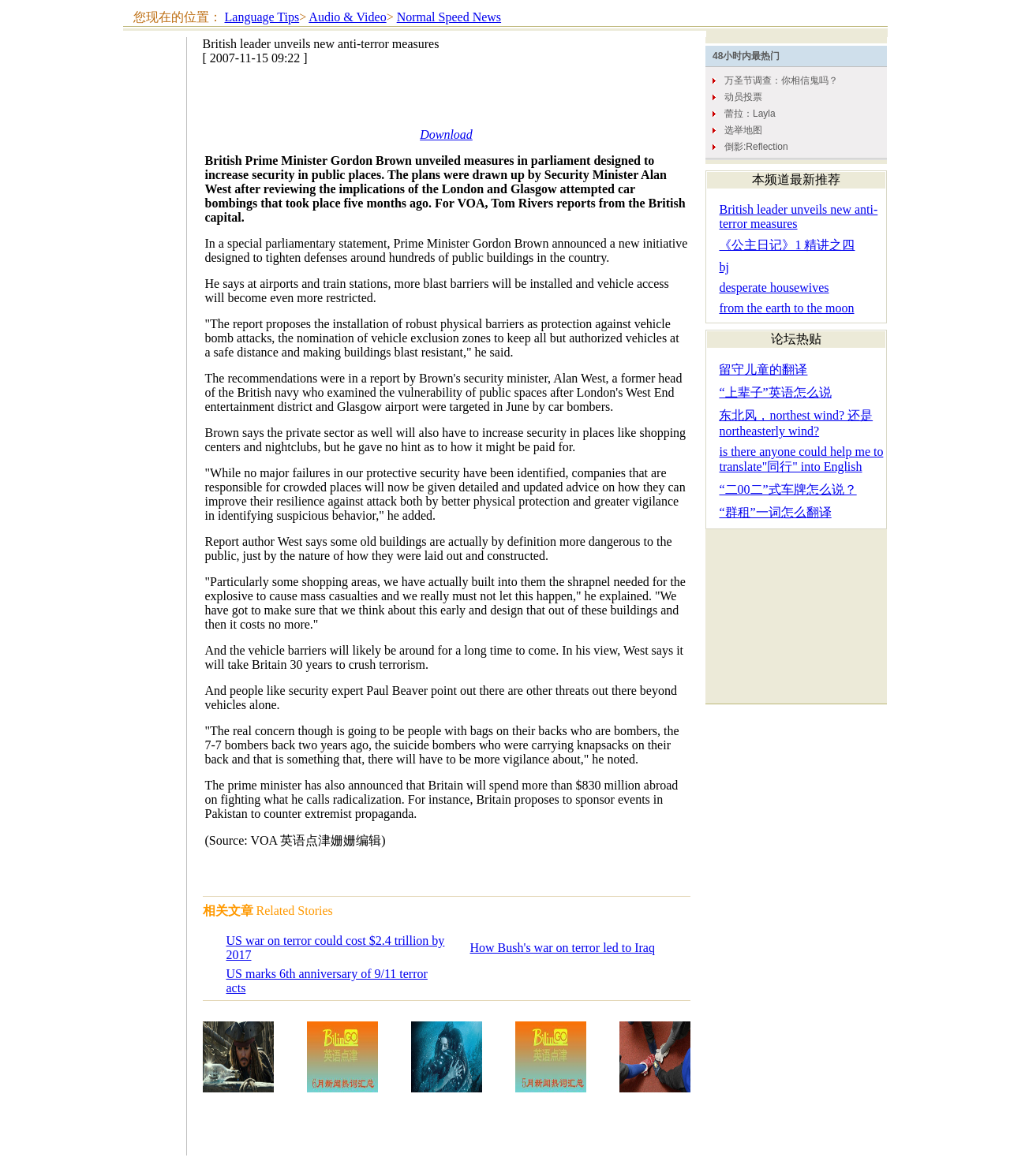Who is the Prime Minister of Britain mentioned in the article?
Please provide a single word or phrase based on the screenshot.

Gordon Brown